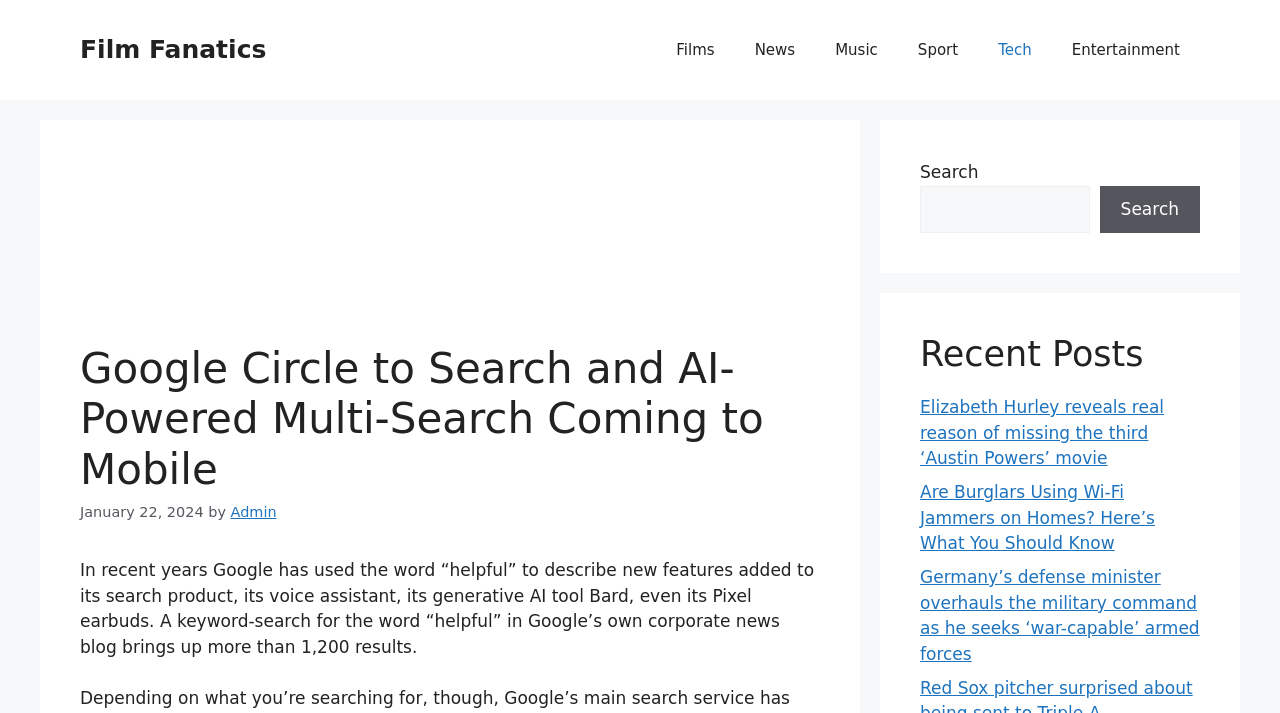How many recent posts are listed?
Give a detailed explanation using the information visible in the image.

The recent posts are listed below the search box and contain 3 links to articles: 'Elizabeth Hurley reveals real reason of missing the third ‘Austin Powers’ movie', 'Are Burglars Using Wi-Fi Jammers on Homes? Here’s What You Should Know', and 'Germany’s defense minister overhauls the military command as he seeks ‘war-capable’ armed forces'.